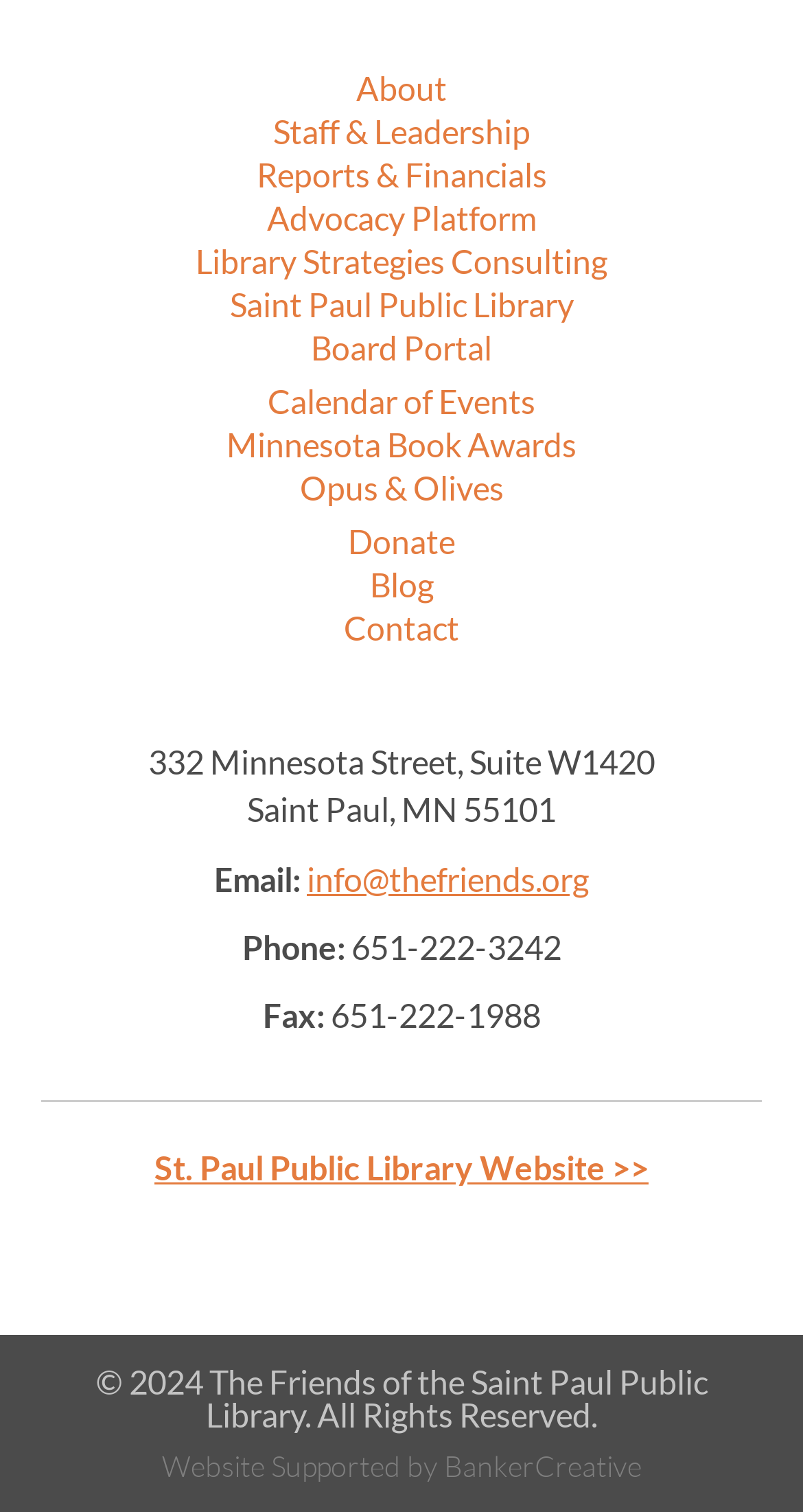Please identify the bounding box coordinates for the region that you need to click to follow this instruction: "view contact information".

[0.267, 0.568, 0.733, 0.593]